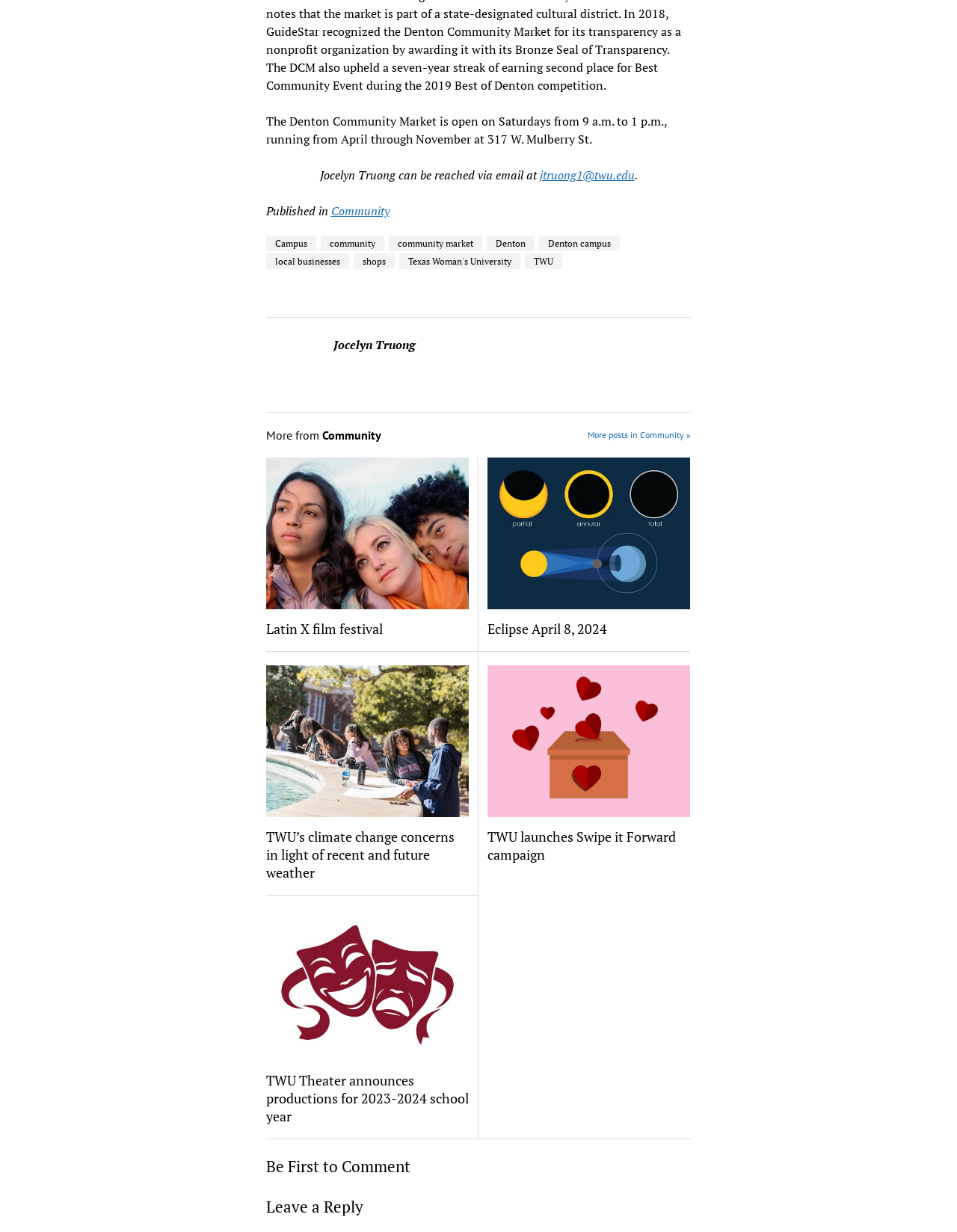Provide the bounding box coordinates of the section that needs to be clicked to accomplish the following instruction: "Contact Jocelyn Truong via email."

[0.564, 0.135, 0.663, 0.148]